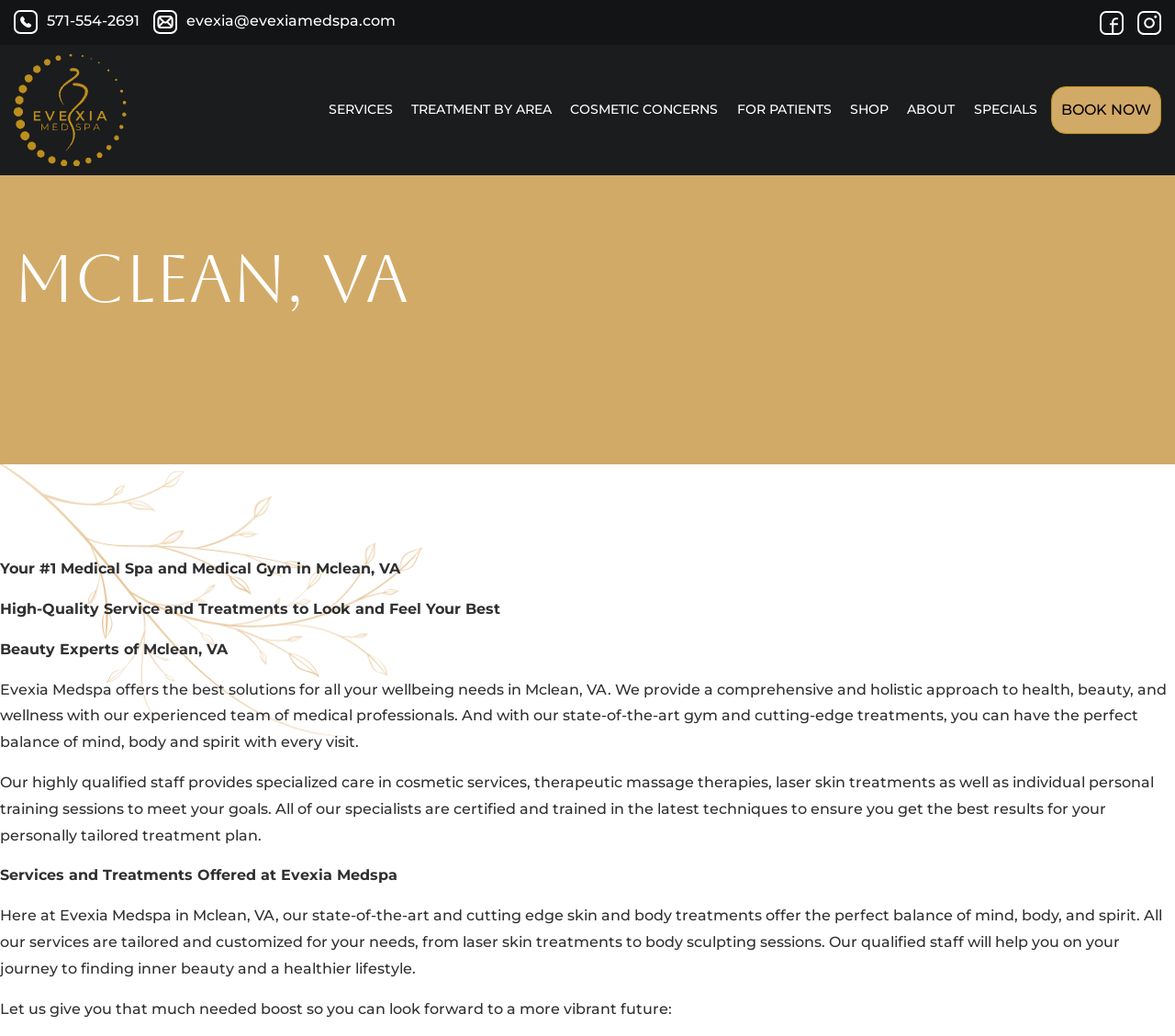How many links are there in the 'COSMETIC CONCERNS' section of the webpage?
Craft a detailed and extensive response to the question.

I counted the number of link elements in the 'COSMETIC CONCERNS' section of the webpage and found 15 links that describe different cosmetic concerns such as acne, aging, and more.